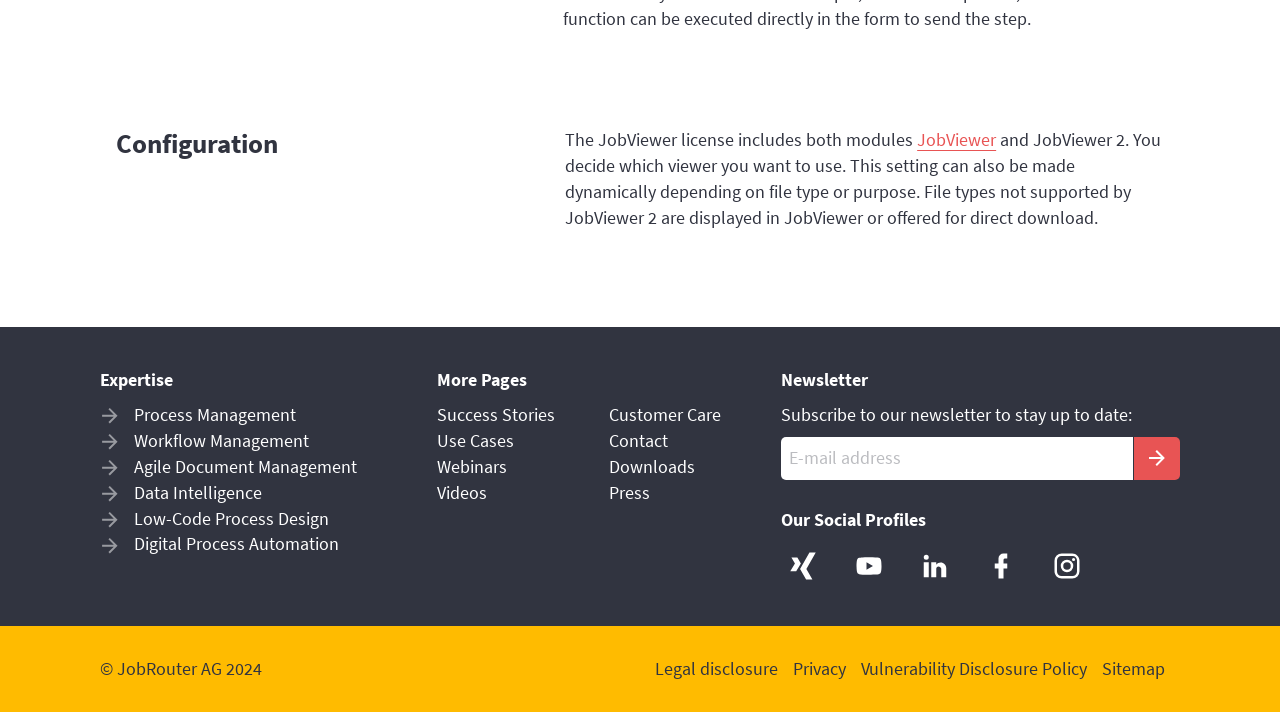Show the bounding box coordinates for the element that needs to be clicked to execute the following instruction: "Follow JobRouter on Xing". Provide the coordinates in the form of four float numbers between 0 and 1, i.e., [left, top, right, bottom].

[0.61, 0.761, 0.645, 0.823]